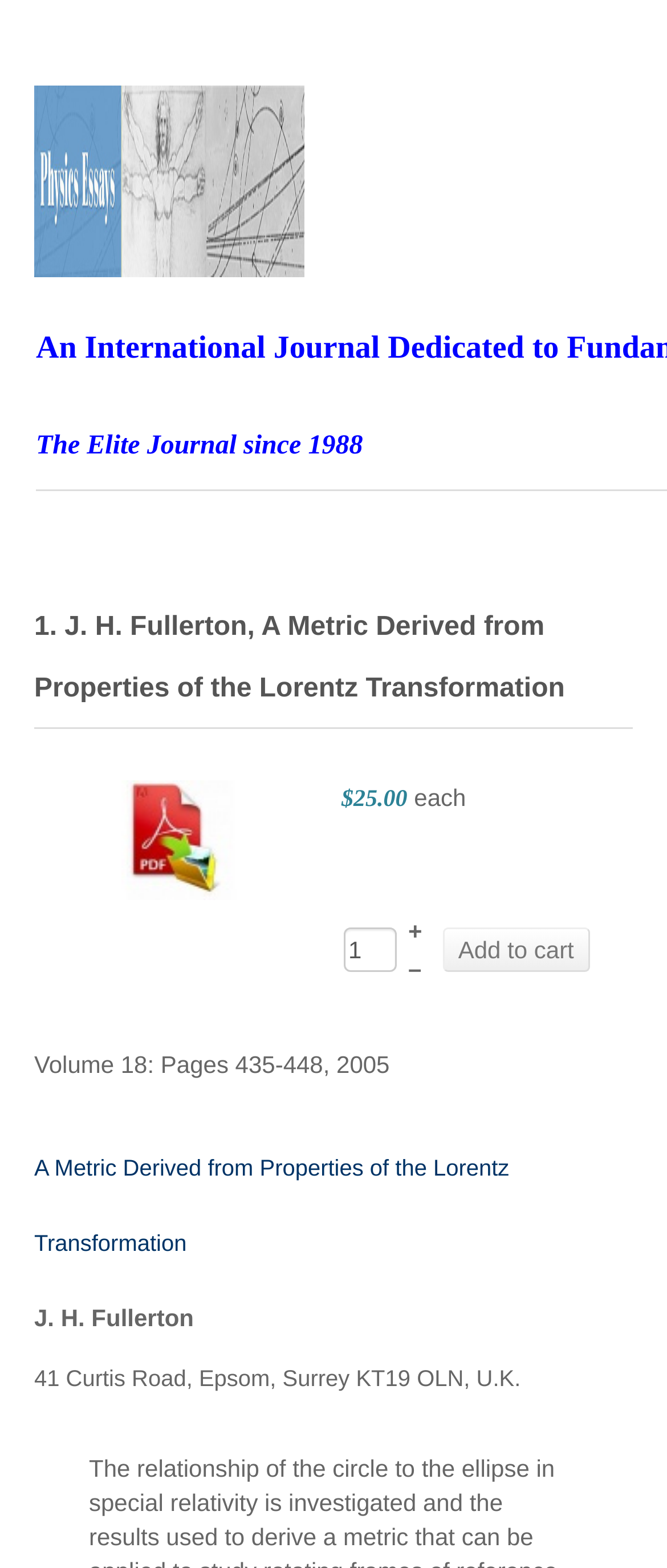Consider the image and give a detailed and elaborate answer to the question: 
What is the year of publication of the journal?

The year of publication of the journal is mentioned in the webpage as '2005' which is located along with the volume and page number with a bounding box coordinate of [0.051, 0.67, 0.584, 0.688].